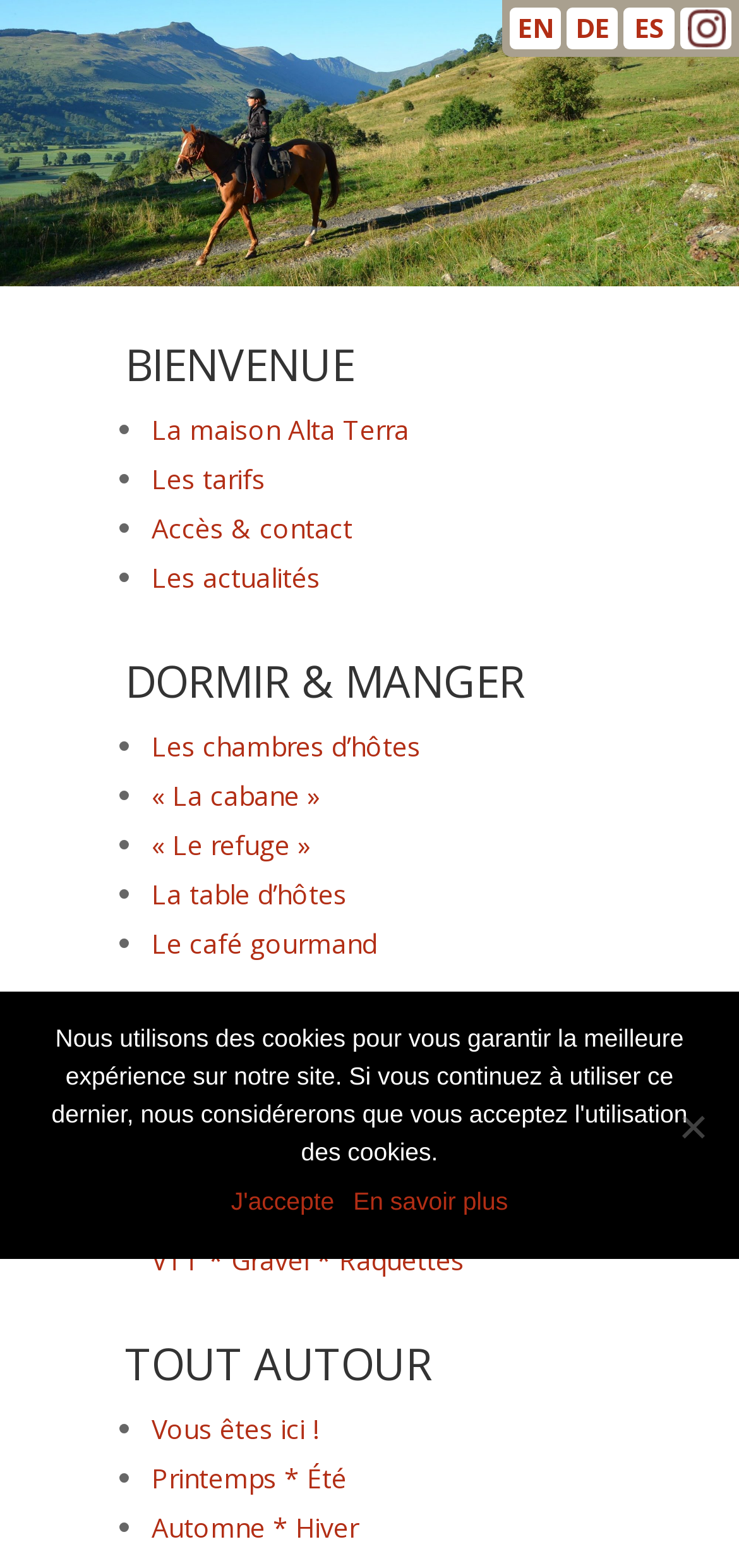Please provide a detailed answer to the question below by examining the image:
What is the theme of the third section of the webpage?

The third section of the webpage has a heading element with the text 'CHANGER D'AIR', which suggests that this section is about changing air or atmosphere. This section likely provides information about activities or services related to relaxation and wellness.